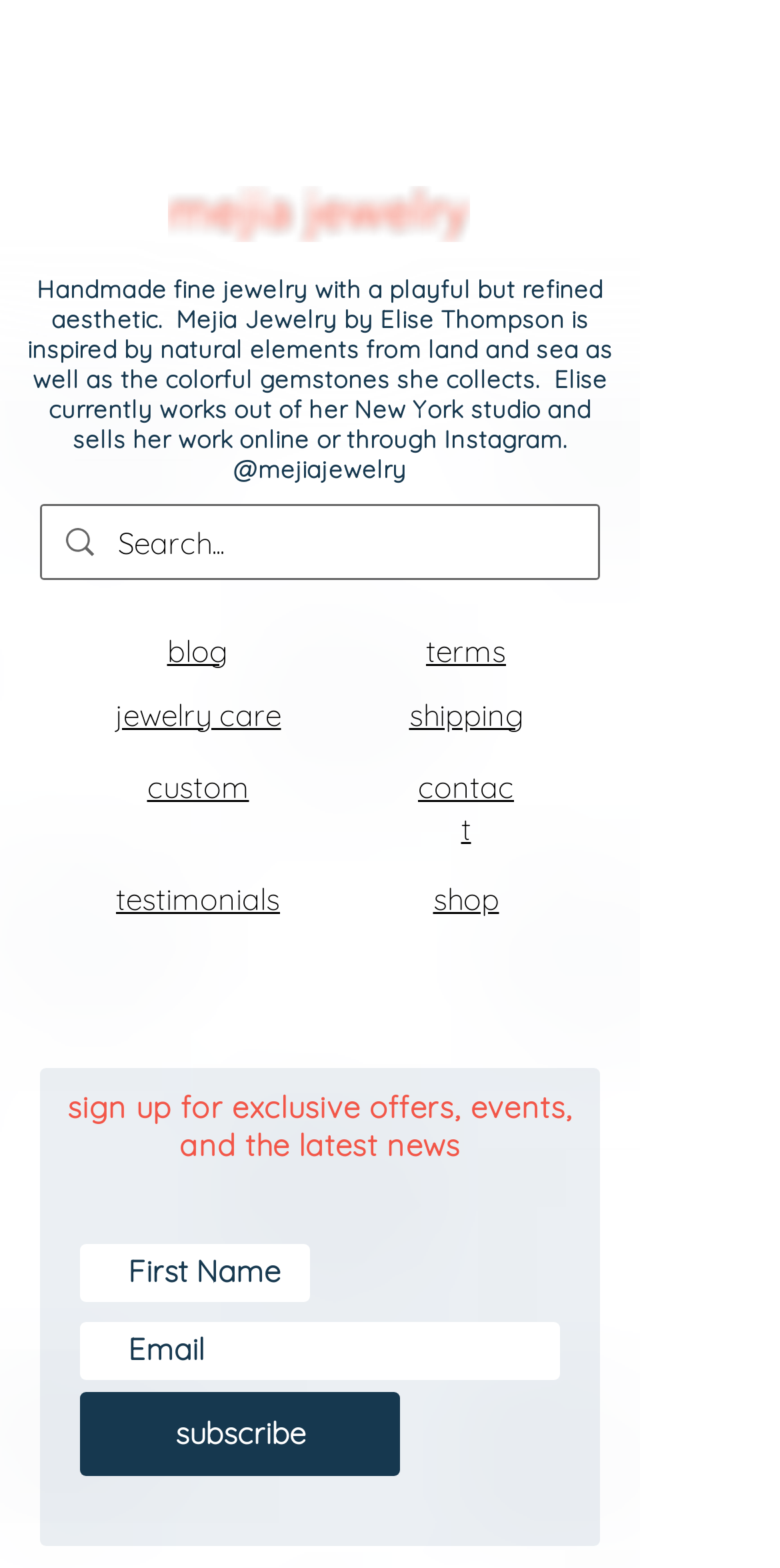Please reply with a single word or brief phrase to the question: 
What is the purpose of the search box?

To search the website